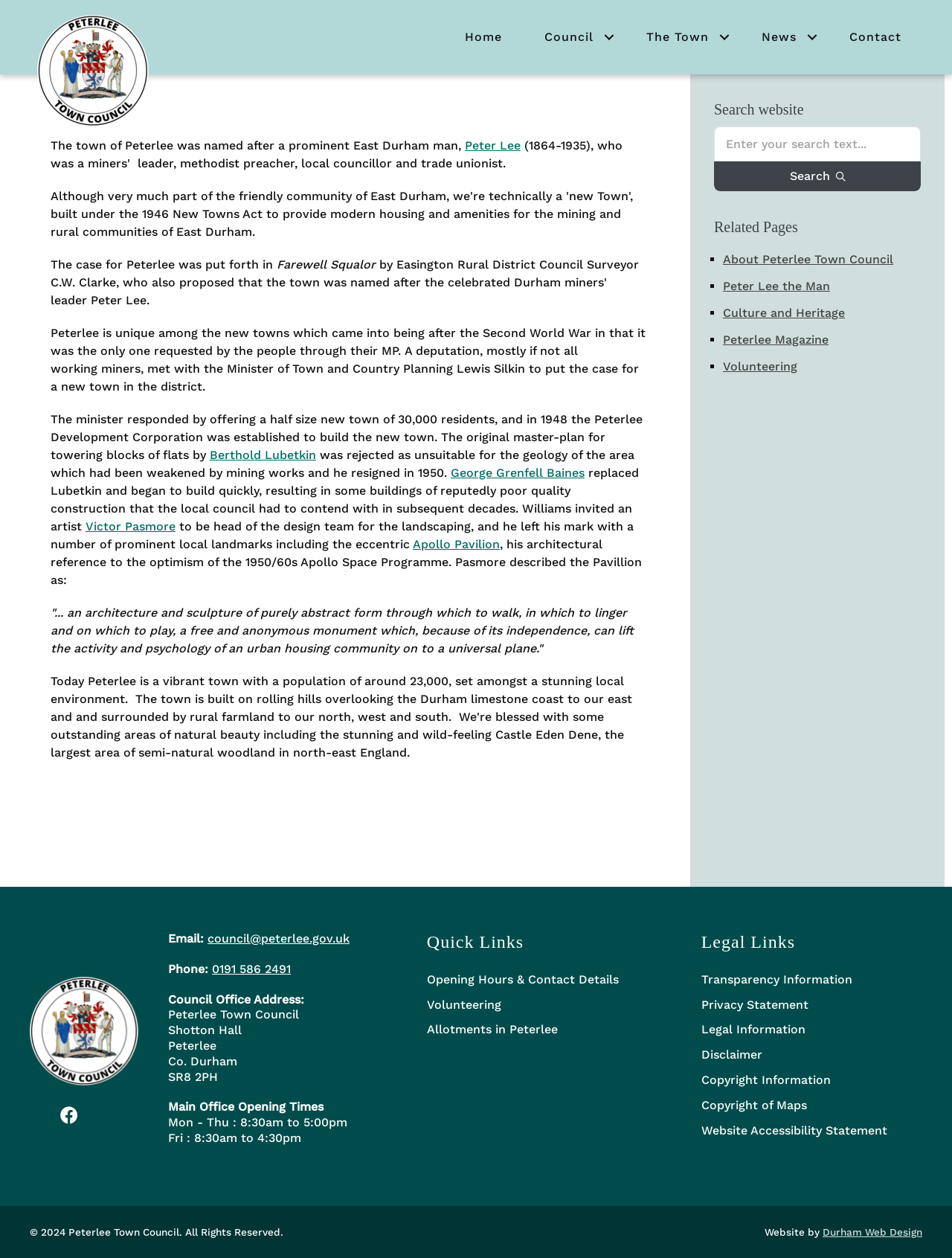What is the address of the council office?
Refer to the image and give a detailed response to the question.

The answer can be found in the contact information section at the bottom of the webpage, where the address is listed as 'Council Office Address: Peterlee Town Council, Shotton Hall, Peterlee, Co. Durham, SR8 2PH'.